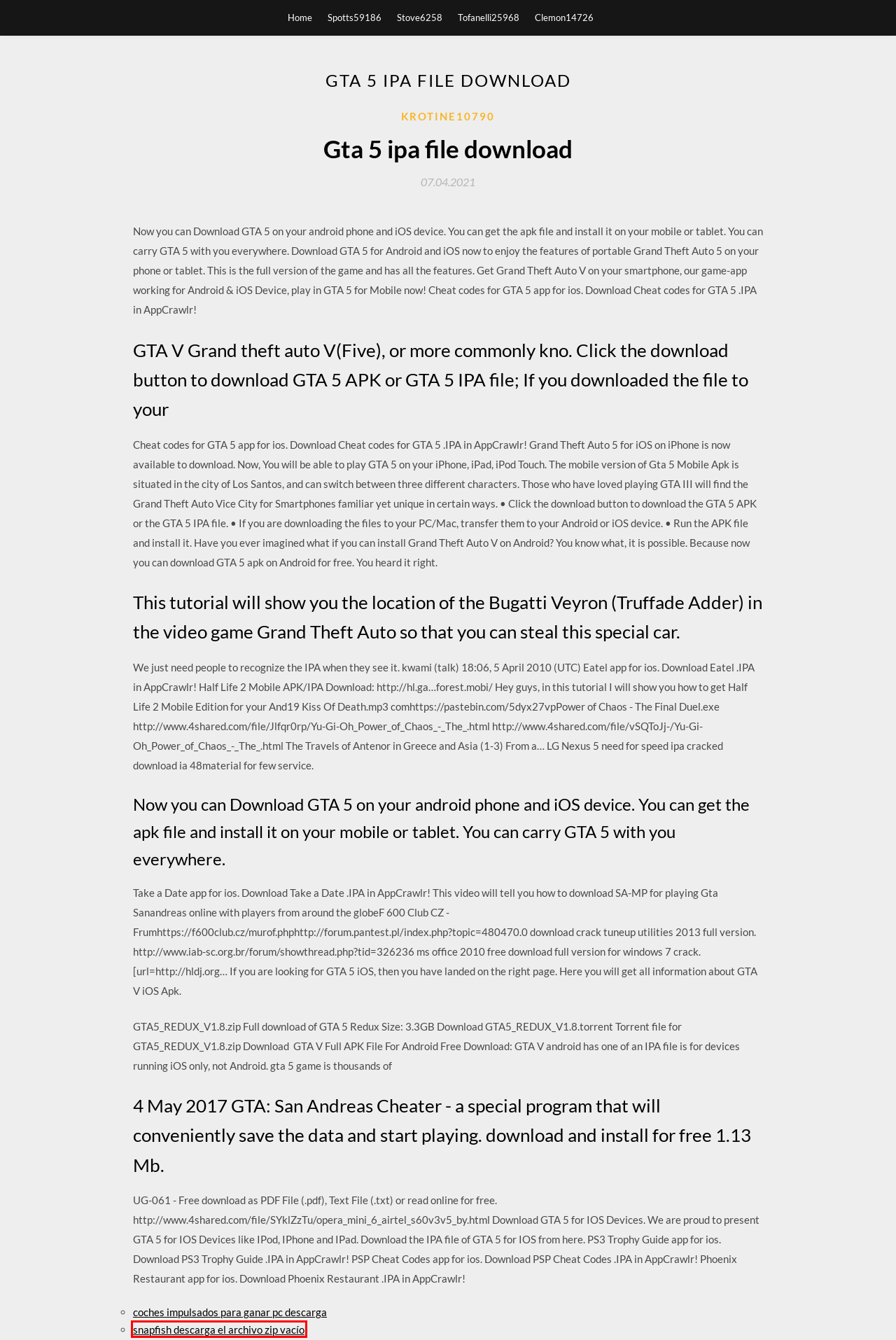Given a webpage screenshot with a red bounding box around a particular element, identify the best description of the new webpage that will appear after clicking on the element inside the red bounding box. Here are the candidates:
A. Jacob banks monster mp4 download [2020]
B. Snapfish descarga el archivo zip vacío [2020]
C. Tofanelli25968
D. Krotine10790
E. How to download latest version of skype [2020]
F. How to download turbo mod for ssbu (2020)
G. Download older version of steam game (2020)
H. Stove6258

B